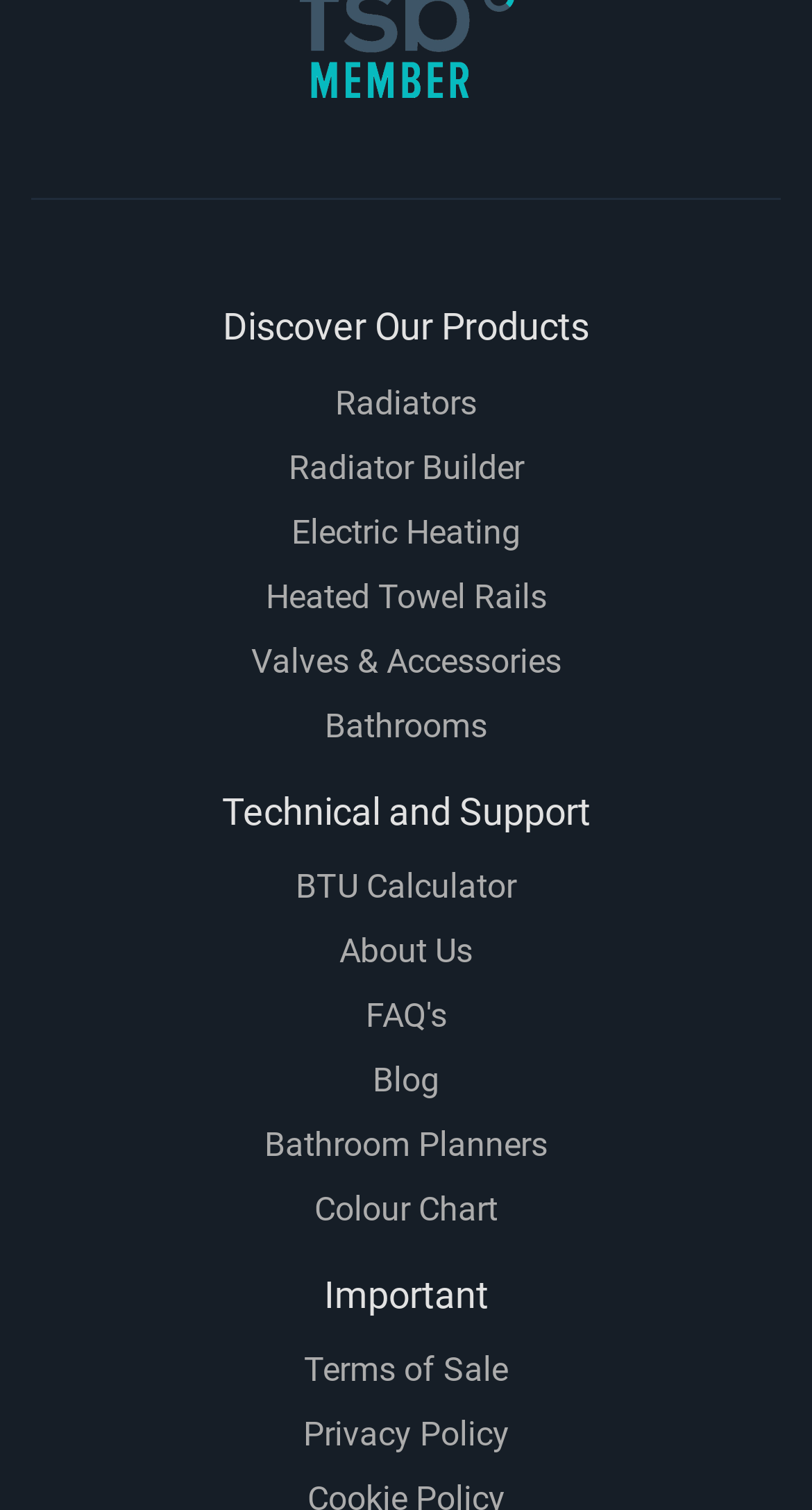Pinpoint the bounding box coordinates for the area that should be clicked to perform the following instruction: "Read the Blog".

[0.459, 0.702, 0.541, 0.728]